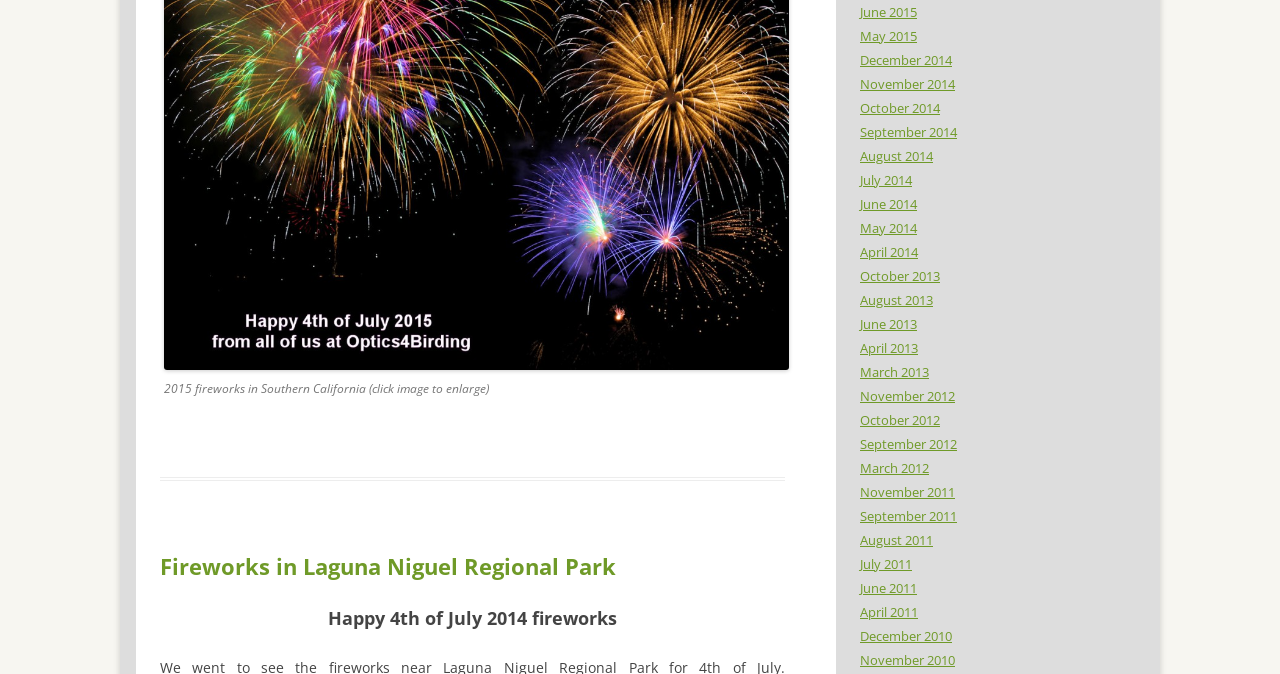Identify the bounding box coordinates for the UI element mentioned here: "Oadby Hillwalking Club". Provide the coordinates as four float values between 0 and 1, i.e., [left, top, right, bottom].

None